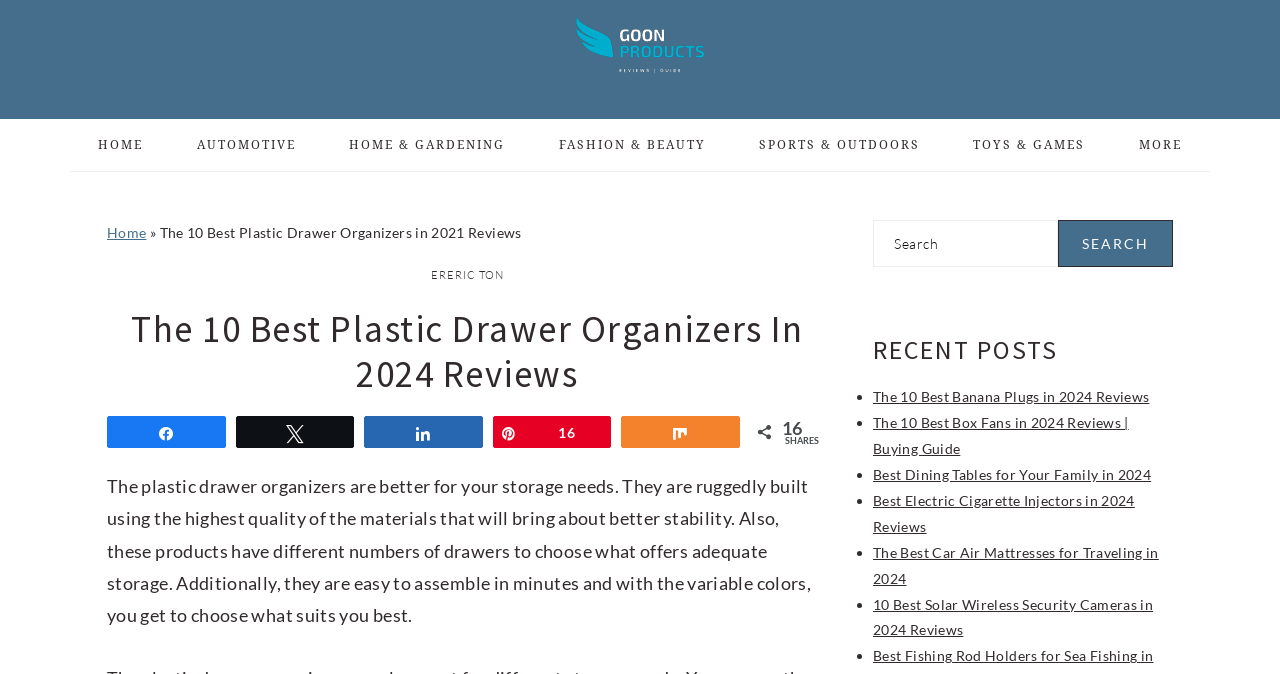Locate the bounding box coordinates of the clickable area needed to fulfill the instruction: "Share the article on Twitter".

[0.185, 0.619, 0.276, 0.663]